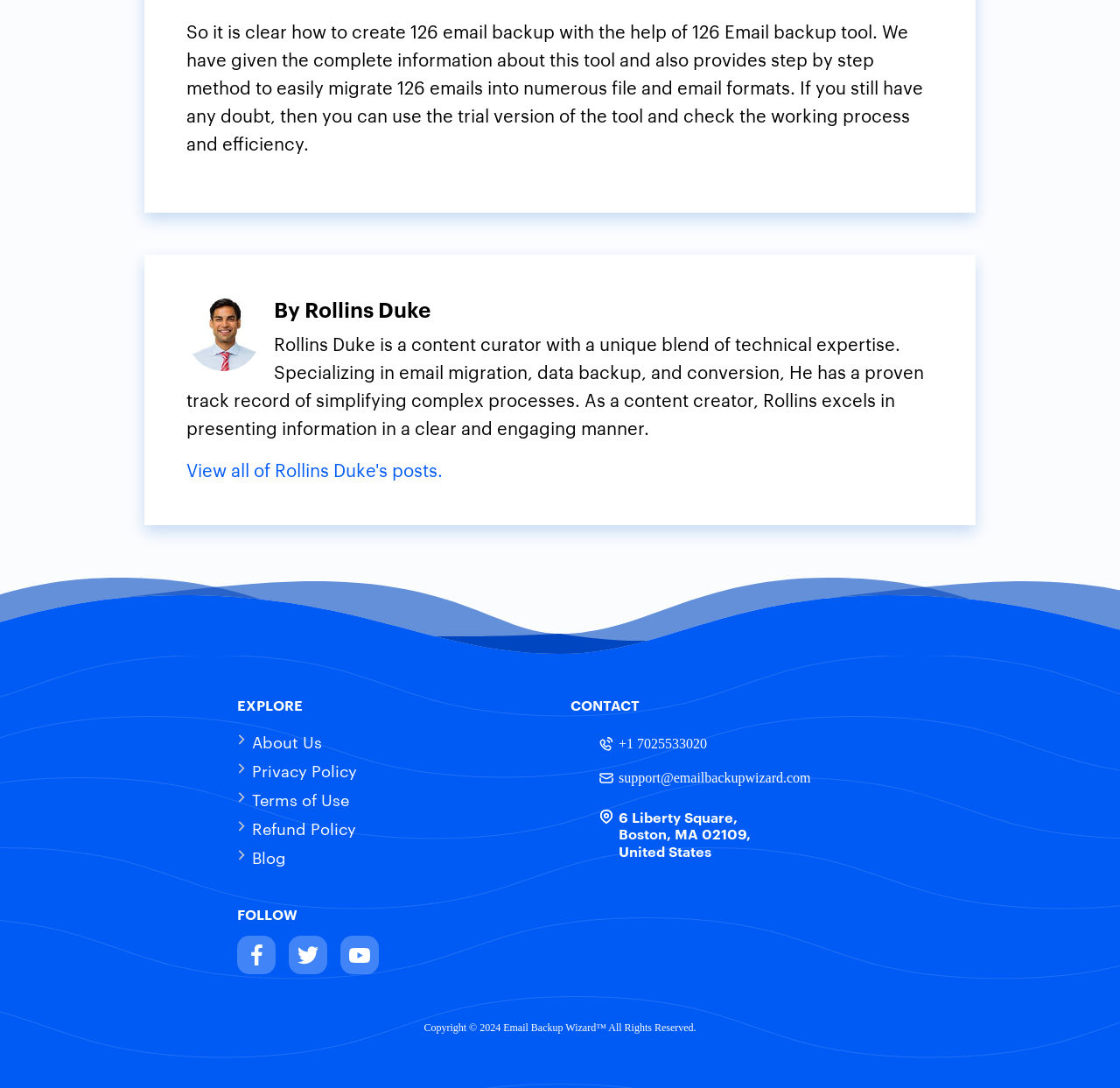Please give the bounding box coordinates of the area that should be clicked to fulfill the following instruction: "Check the blog". The coordinates should be in the format of four float numbers from 0 to 1, i.e., [left, top, right, bottom].

[0.225, 0.777, 0.255, 0.797]